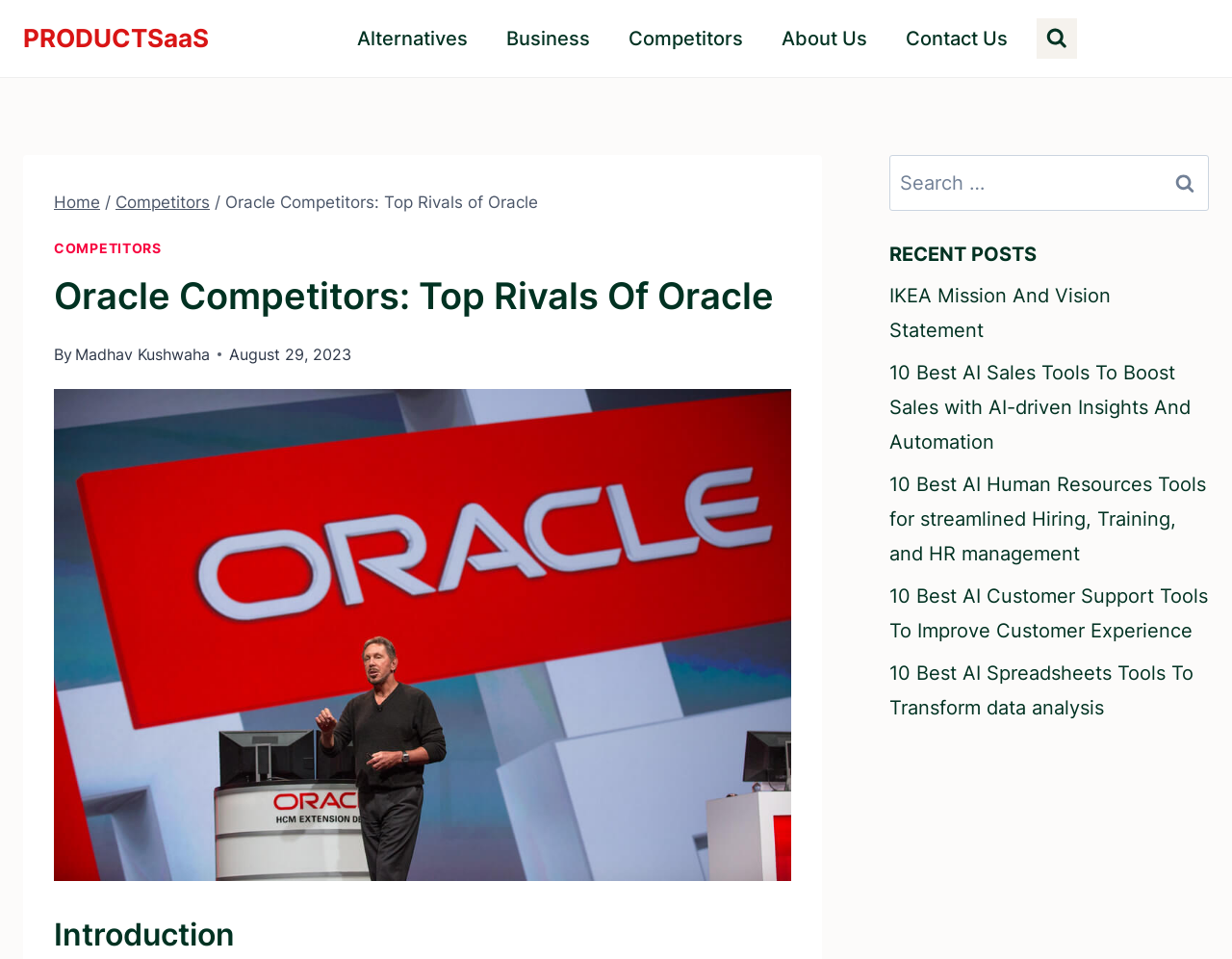Mark the bounding box of the element that matches the following description: "parent_node: Search for: value="Search"".

[0.942, 0.162, 0.981, 0.22]